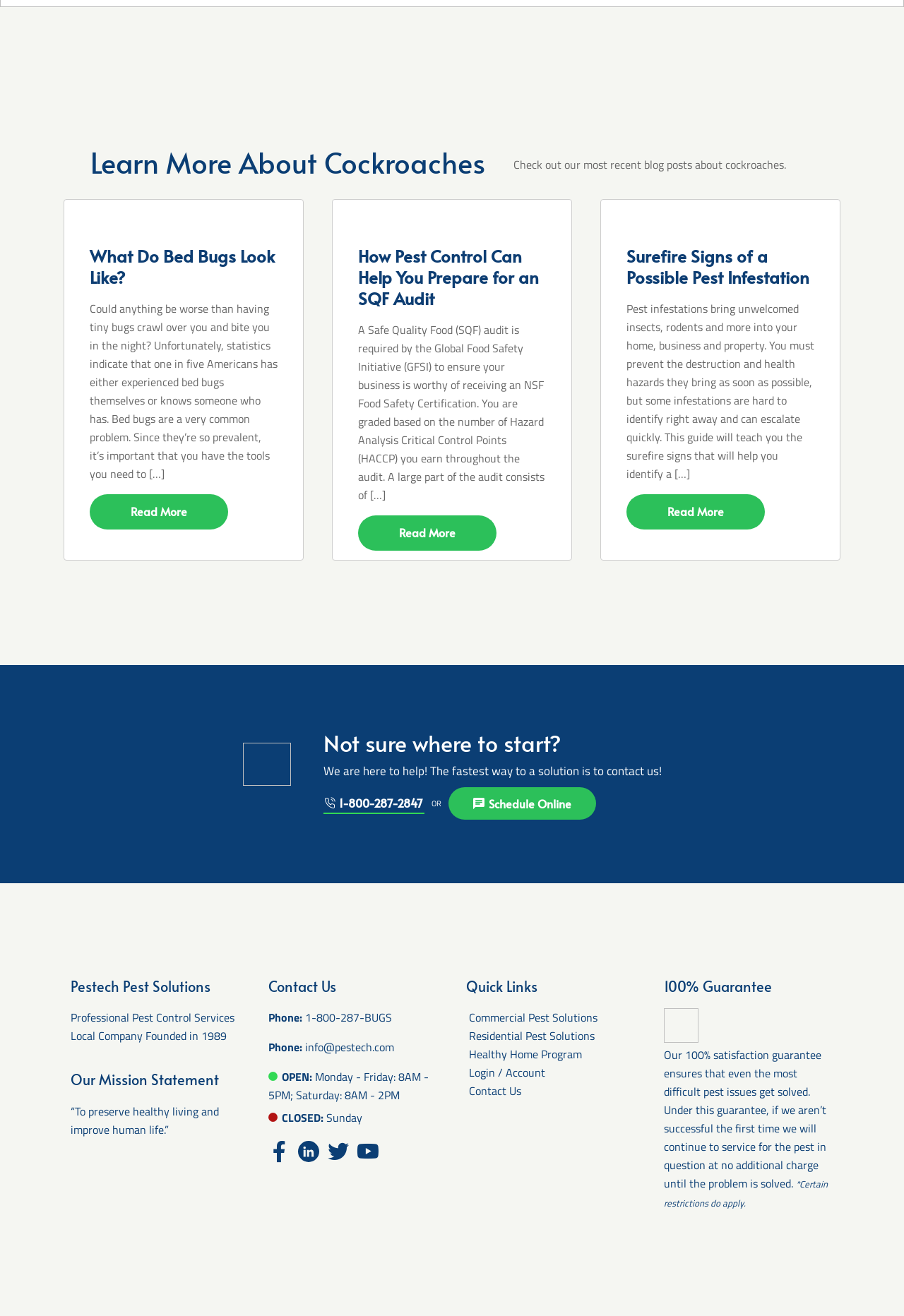Point out the bounding box coordinates of the section to click in order to follow this instruction: "Read about what bed bugs look like".

[0.099, 0.185, 0.304, 0.22]